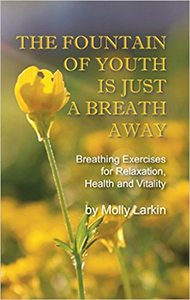Break down the image and provide a full description, noting any significant aspects.

The image showcases the cover of the book titled "The Fountain of Youth Is Just A Breath Away," authored by Molly Larkin. The cover features a beautiful close-up of a yellow flower set against a soft-focus background of a field, evoking a sense of tranquility and natural beauty. The title is prominently displayed at the top in an elegant font, suggesting themes of rejuvenation and the importance of breath for relaxation and vitality. Beneath the title, a subheading highlights that the book focuses on breathing exercises specifically designed for relaxation, health, and vitality, promising readers an insightful exploration of wellness. This visually appealing cover invites potential readers to delve into the book's content, which aims to enhance well-being through mindful breathing practices.